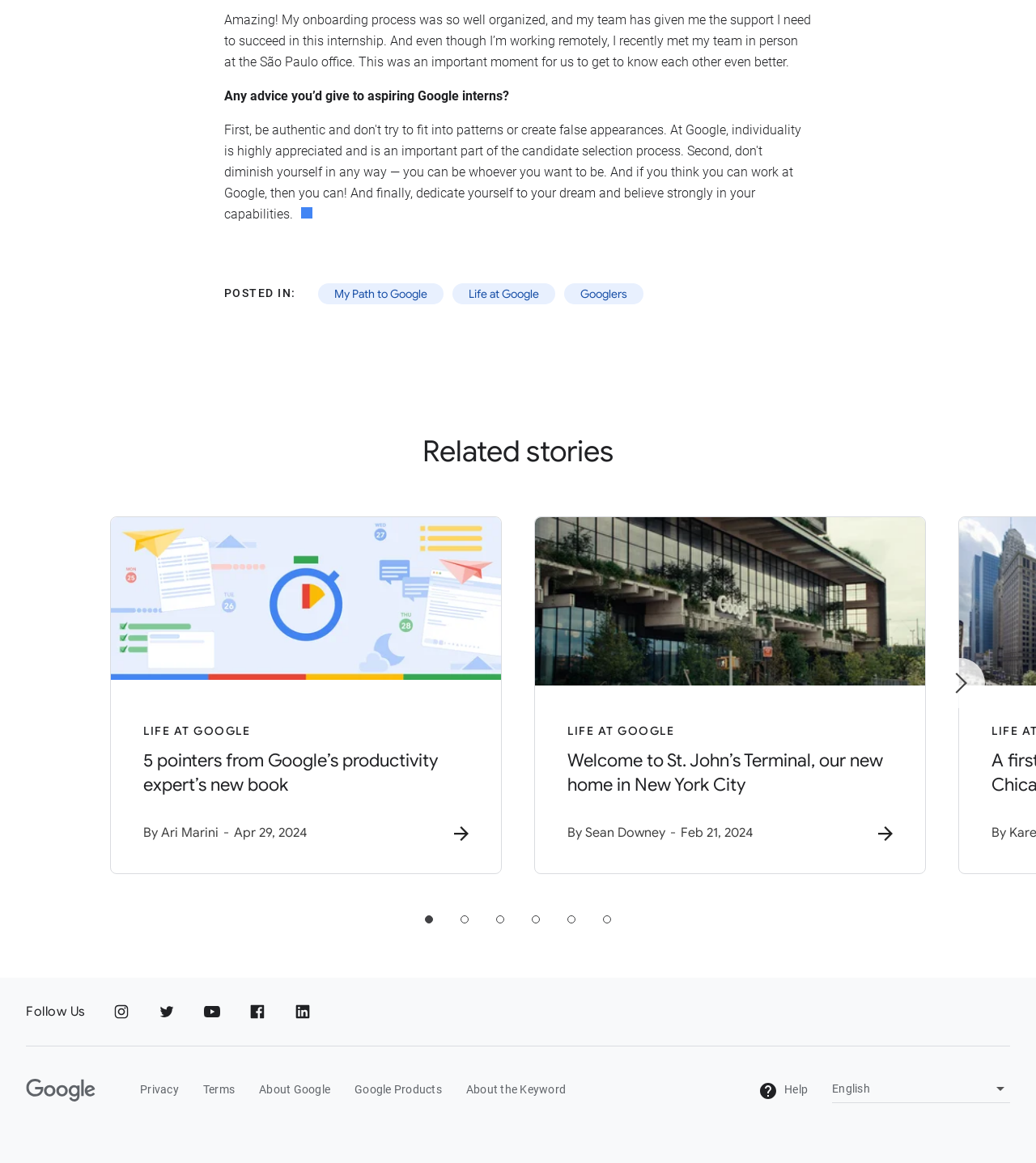Find the bounding box coordinates of the clickable region needed to perform the following instruction: "Read '5 pointers from Google’s productivity expert’s new book'". The coordinates should be provided as four float numbers between 0 and 1, i.e., [left, top, right, bottom].

[0.107, 0.445, 0.484, 0.751]